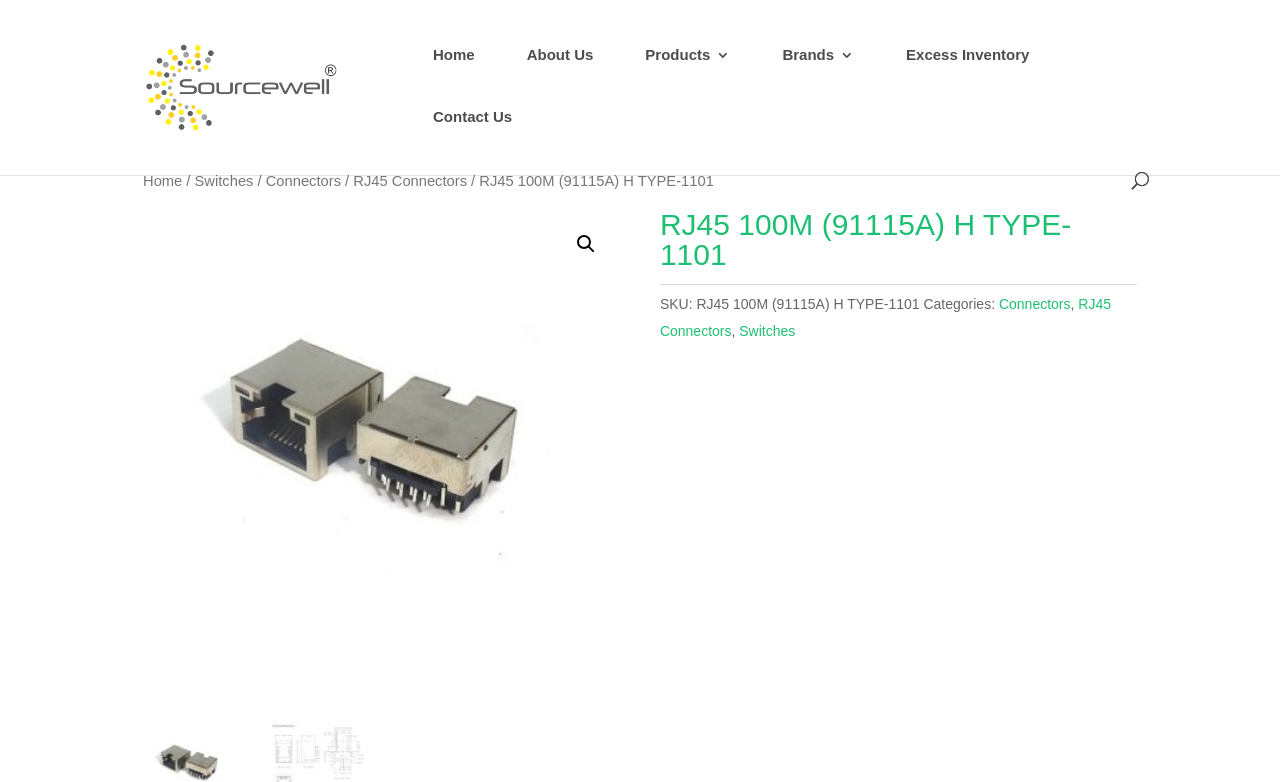What category does the product belong to?
Look at the screenshot and give a one-word or phrase answer.

Connectors